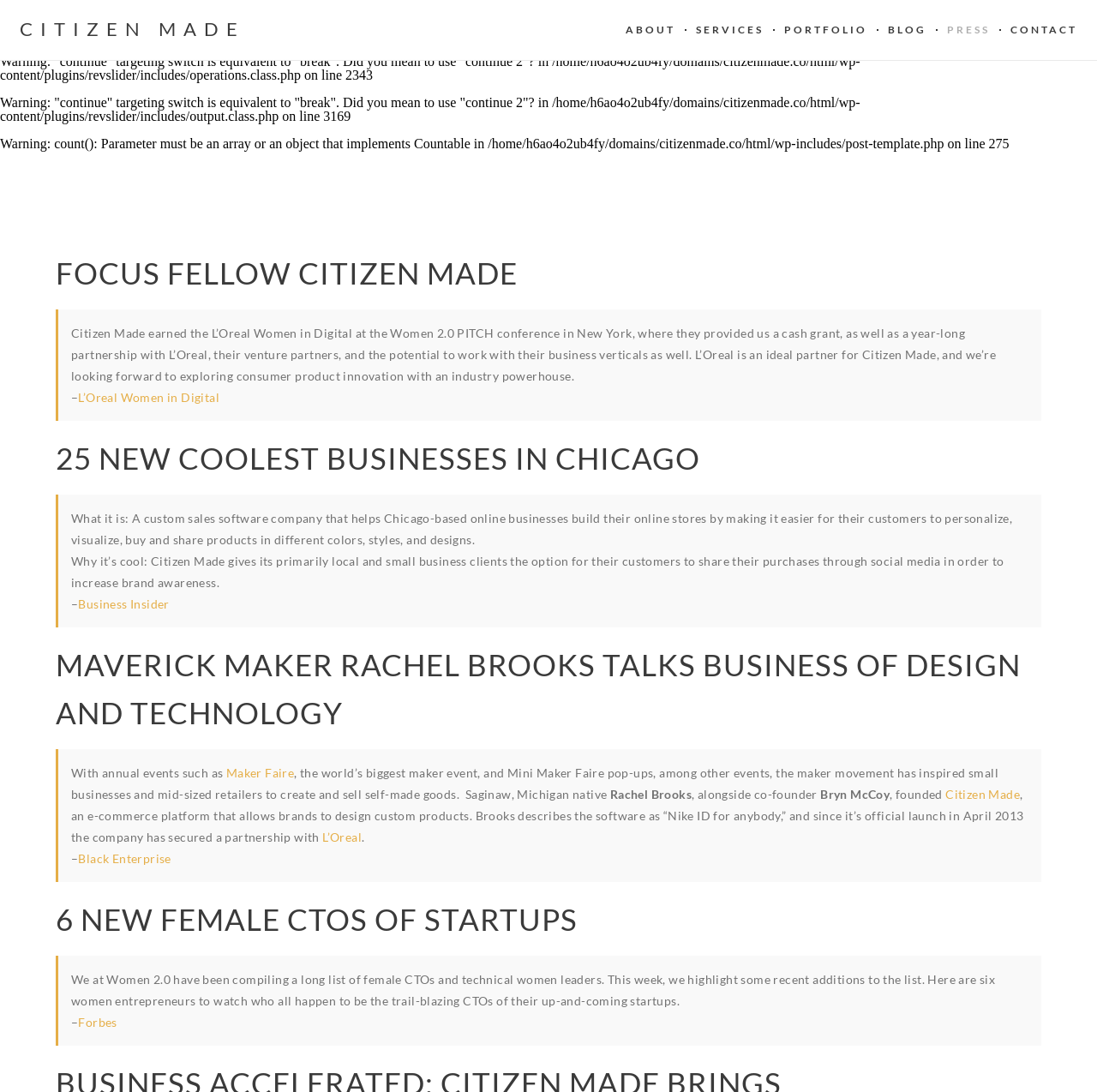Extract the bounding box coordinates of the UI element described: "Citizen Made". Provide the coordinates in the format [left, top, right, bottom] with values ranging from 0 to 1.

[0.862, 0.721, 0.93, 0.734]